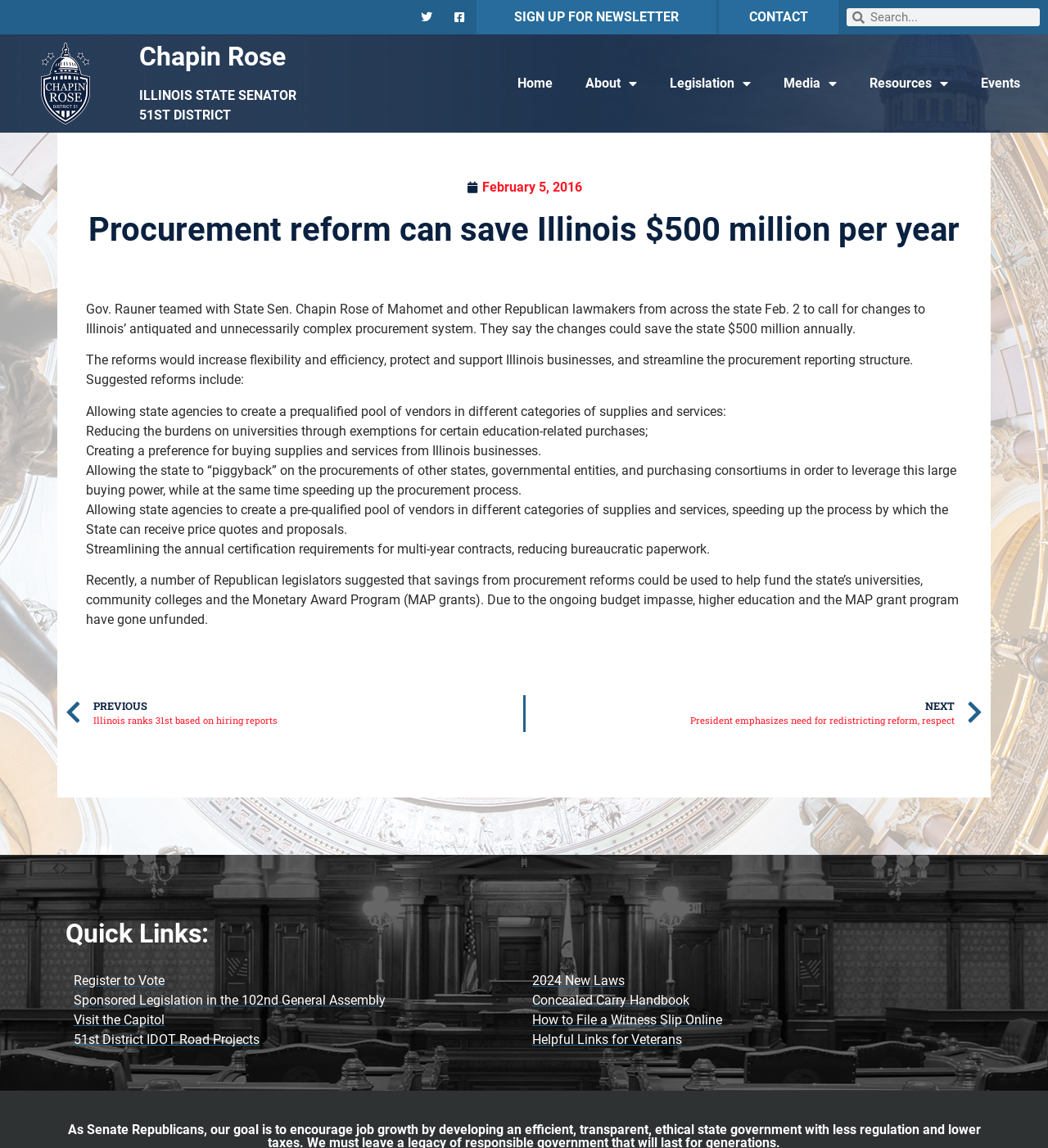Locate the coordinates of the bounding box for the clickable region that fulfills this instruction: "Go to home page".

[0.478, 0.056, 0.543, 0.089]